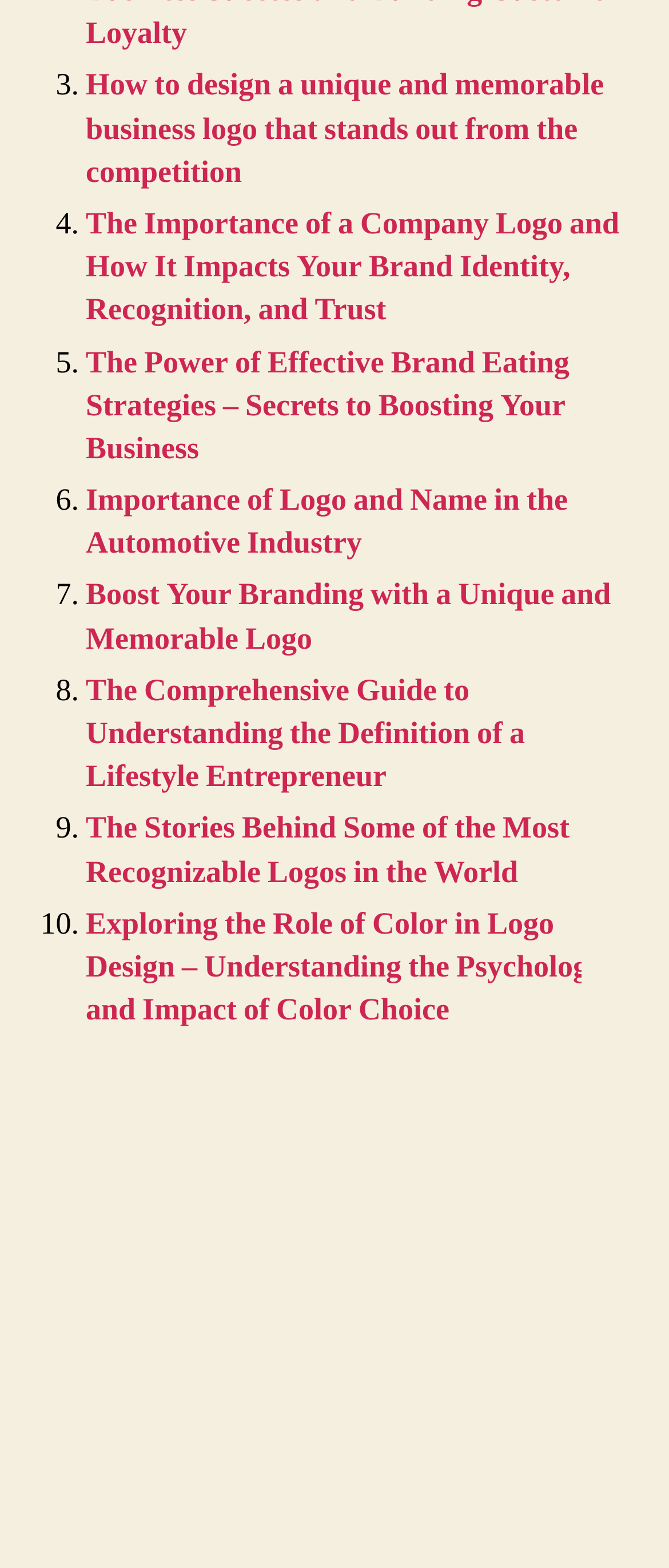Please identify the bounding box coordinates of the element's region that should be clicked to execute the following instruction: "View 'The Complete Guide to Mastering Online Marketing and Harnessing its Power to Drive Business Growth'". The bounding box coordinates must be four float numbers between 0 and 1, i.e., [left, top, right, bottom].

[0.051, 0.745, 0.949, 0.814]